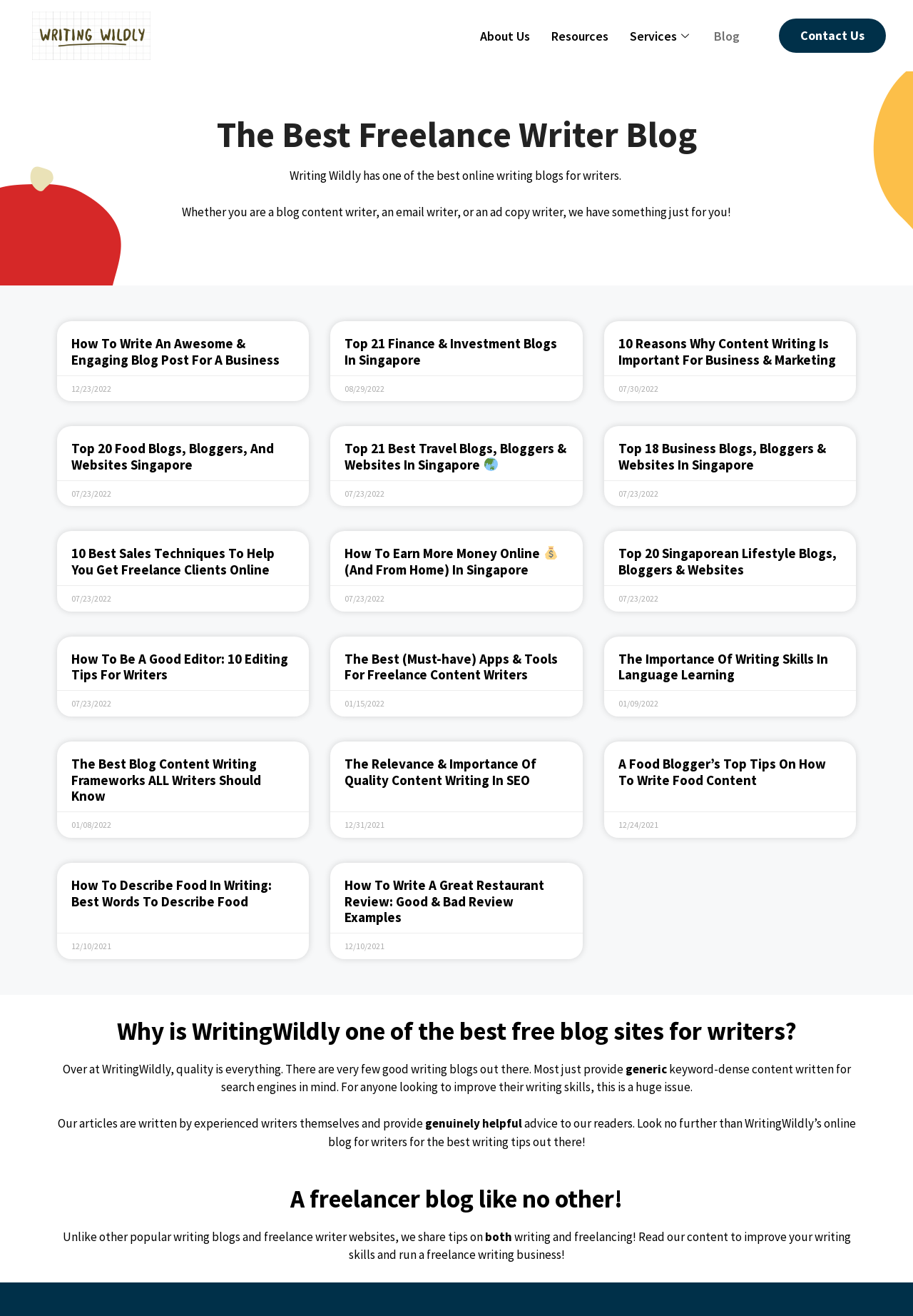Find the bounding box coordinates of the element's region that should be clicked in order to follow the given instruction: "Read the 'Taste' article". The coordinates should consist of four float numbers between 0 and 1, i.e., [left, top, right, bottom].

None